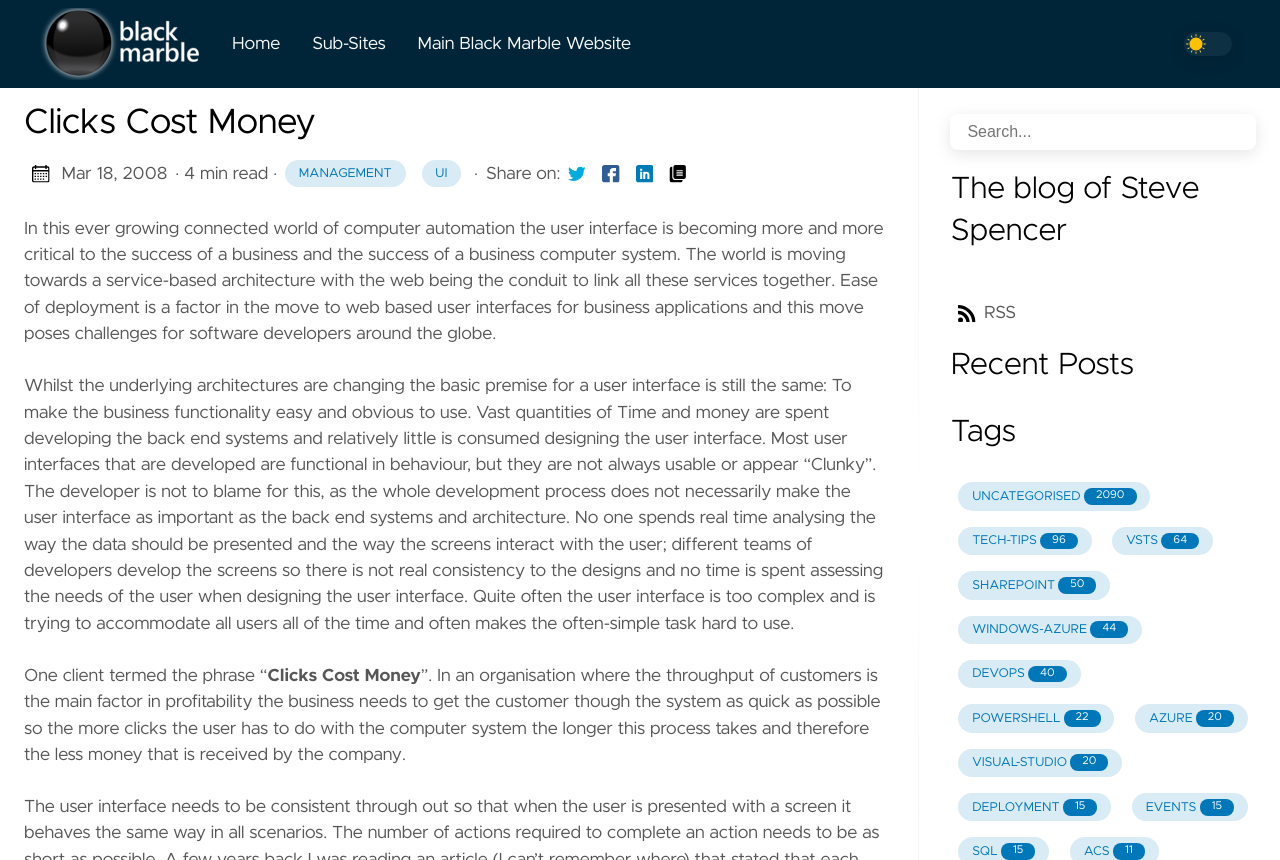Locate the bounding box coordinates of the segment that needs to be clicked to meet this instruction: "Search for something".

[0.742, 0.133, 0.981, 0.175]